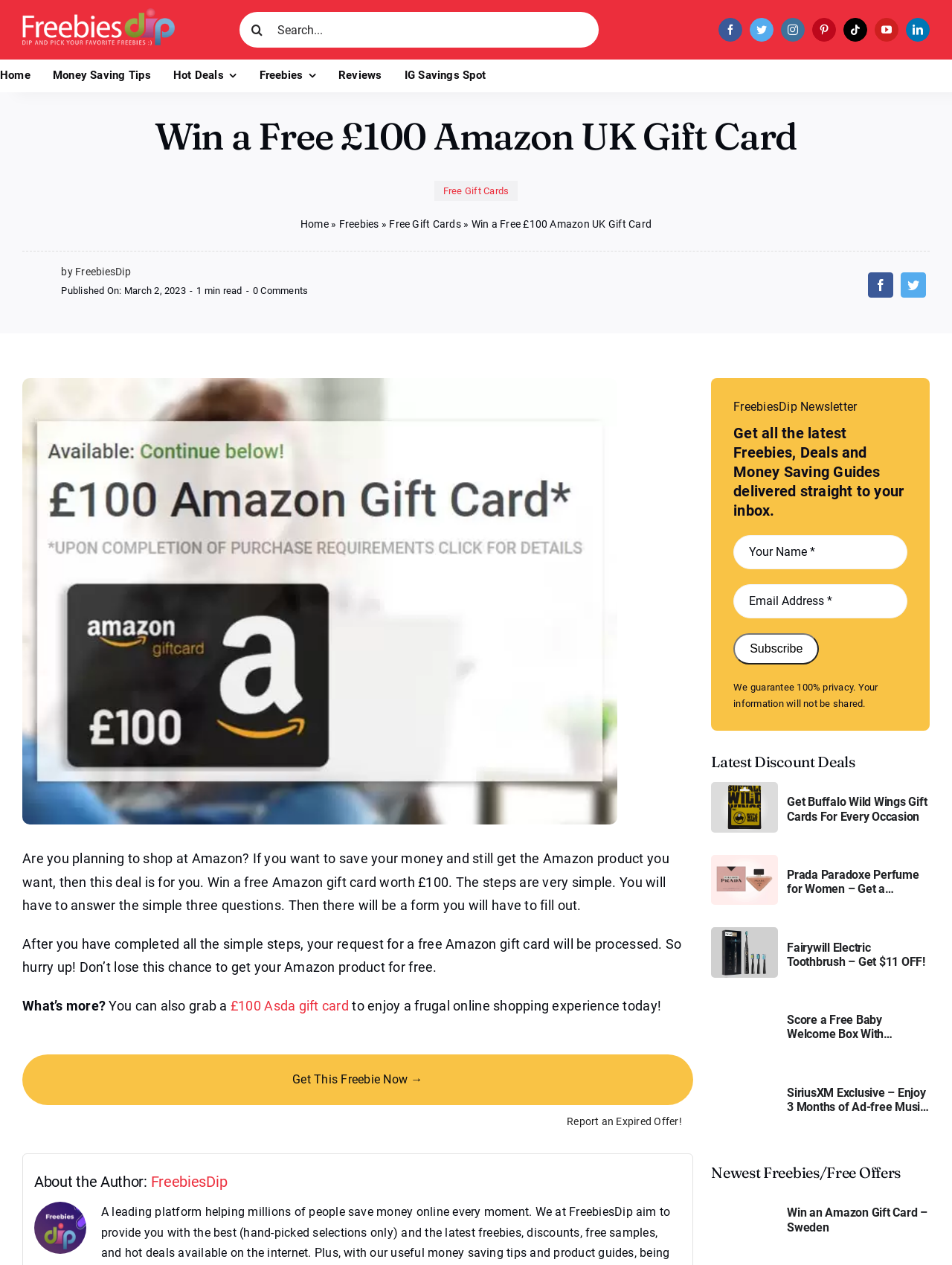Identify the bounding box coordinates of the area that should be clicked in order to complete the given instruction: "Subscribe to the FreebiesDip newsletter". The bounding box coordinates should be four float numbers between 0 and 1, i.e., [left, top, right, bottom].

[0.77, 0.5, 0.86, 0.525]